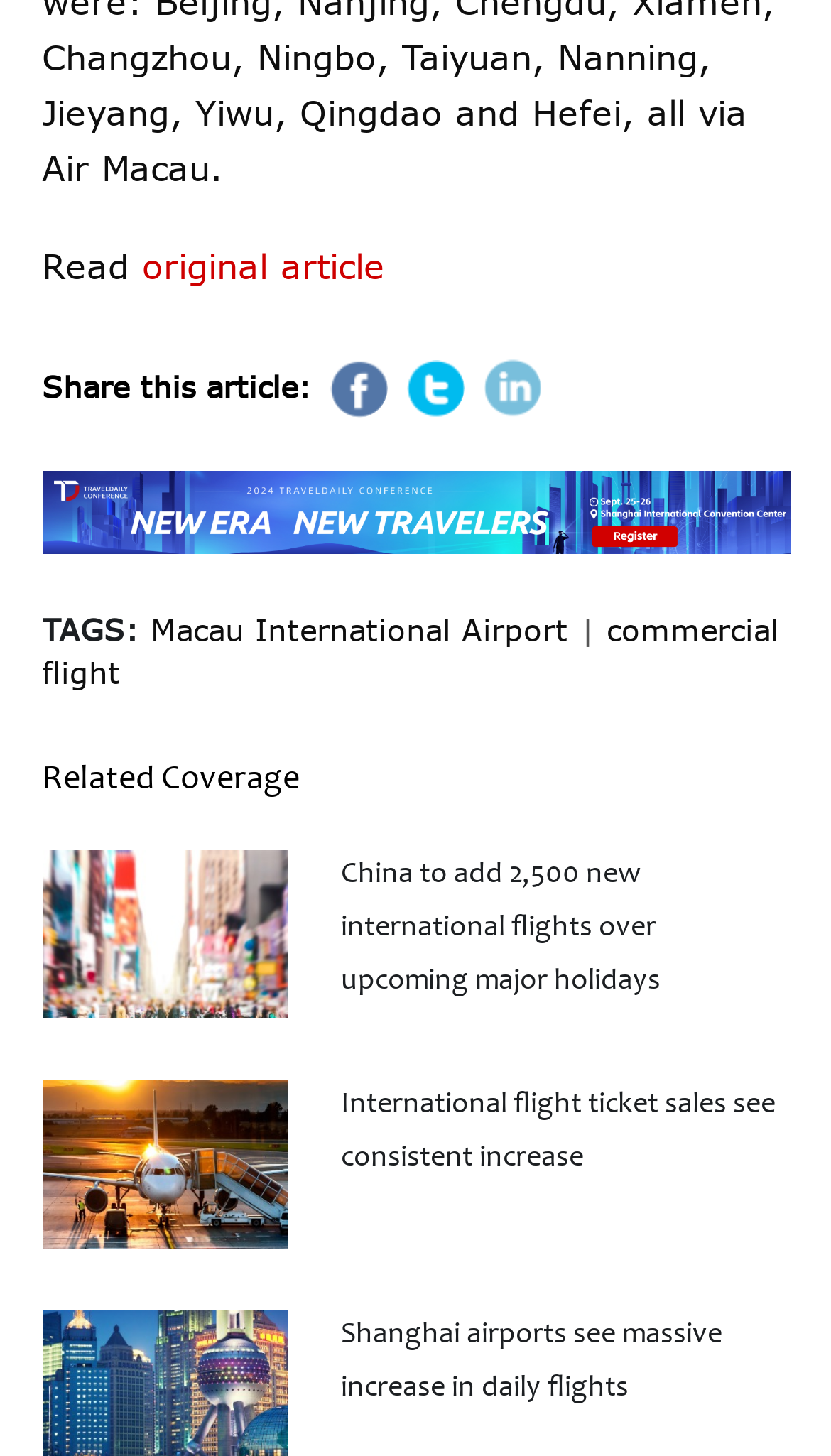Please locate the bounding box coordinates of the element's region that needs to be clicked to follow the instruction: "Learn about Shanghai airports' increase in daily flights". The bounding box coordinates should be provided as four float numbers between 0 and 1, i.e., [left, top, right, bottom].

[0.41, 0.902, 0.869, 0.964]